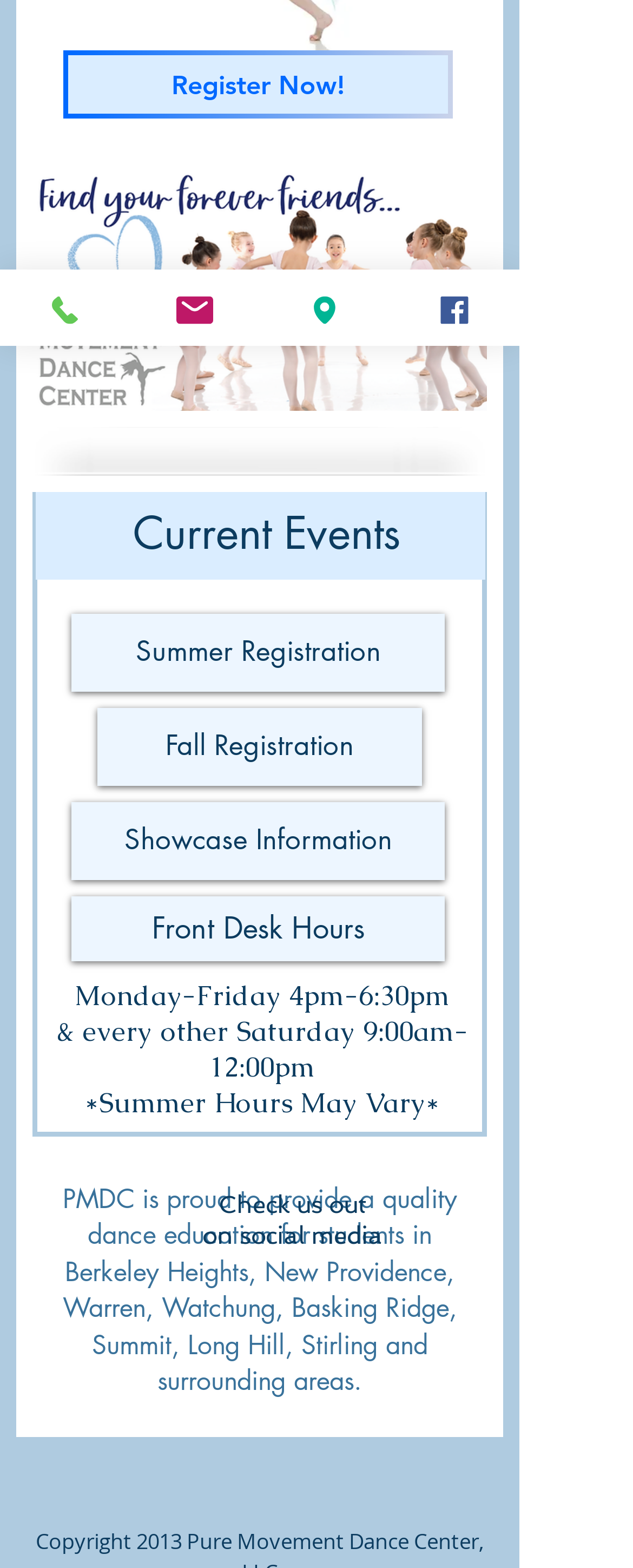Given the description of a UI element: "Register Now!", identify the bounding box coordinates of the matching element in the webpage screenshot.

[0.1, 0.032, 0.715, 0.076]